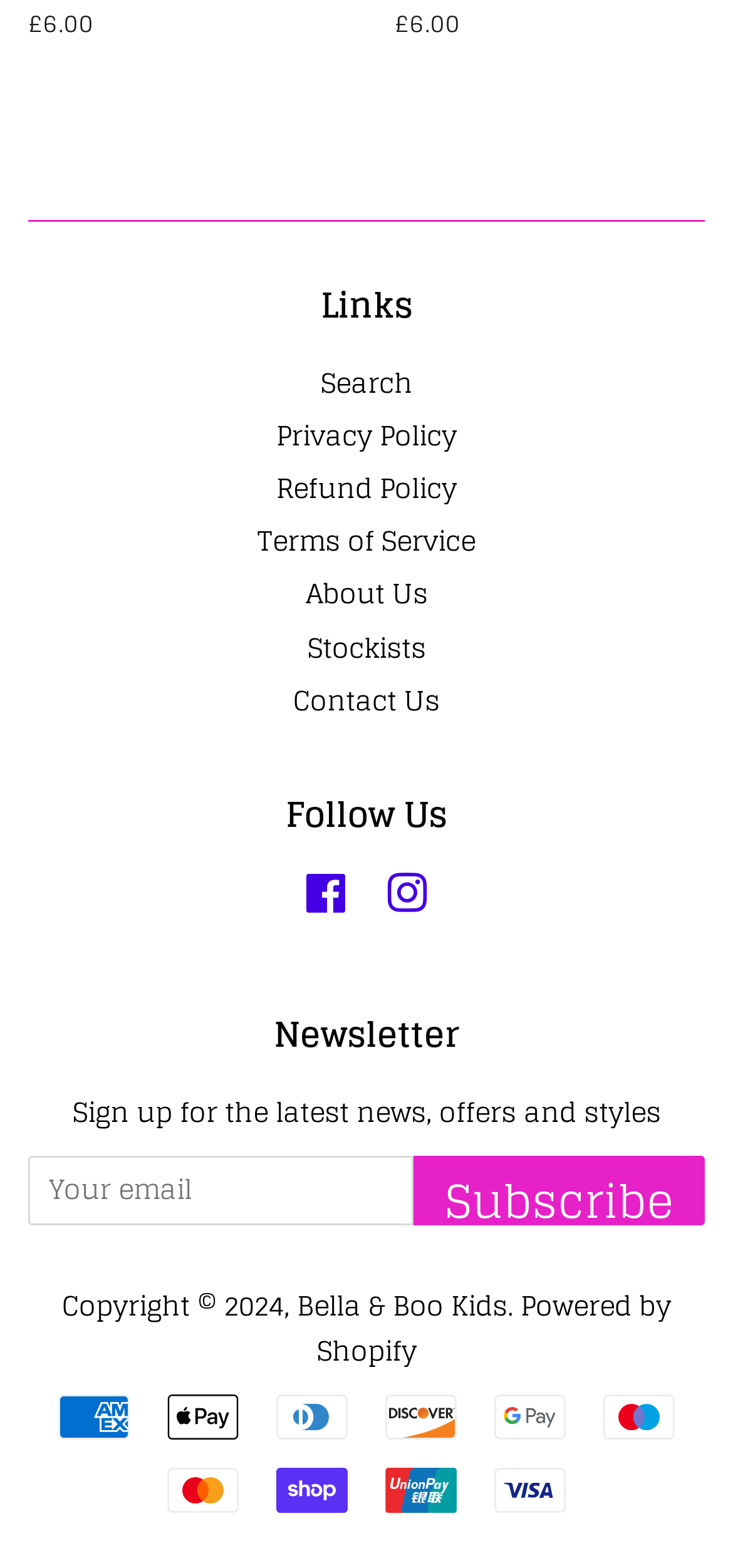Locate the bounding box coordinates of the element's region that should be clicked to carry out the following instruction: "Contact Us". The coordinates need to be four float numbers between 0 and 1, i.e., [left, top, right, bottom].

[0.4, 0.431, 0.6, 0.462]